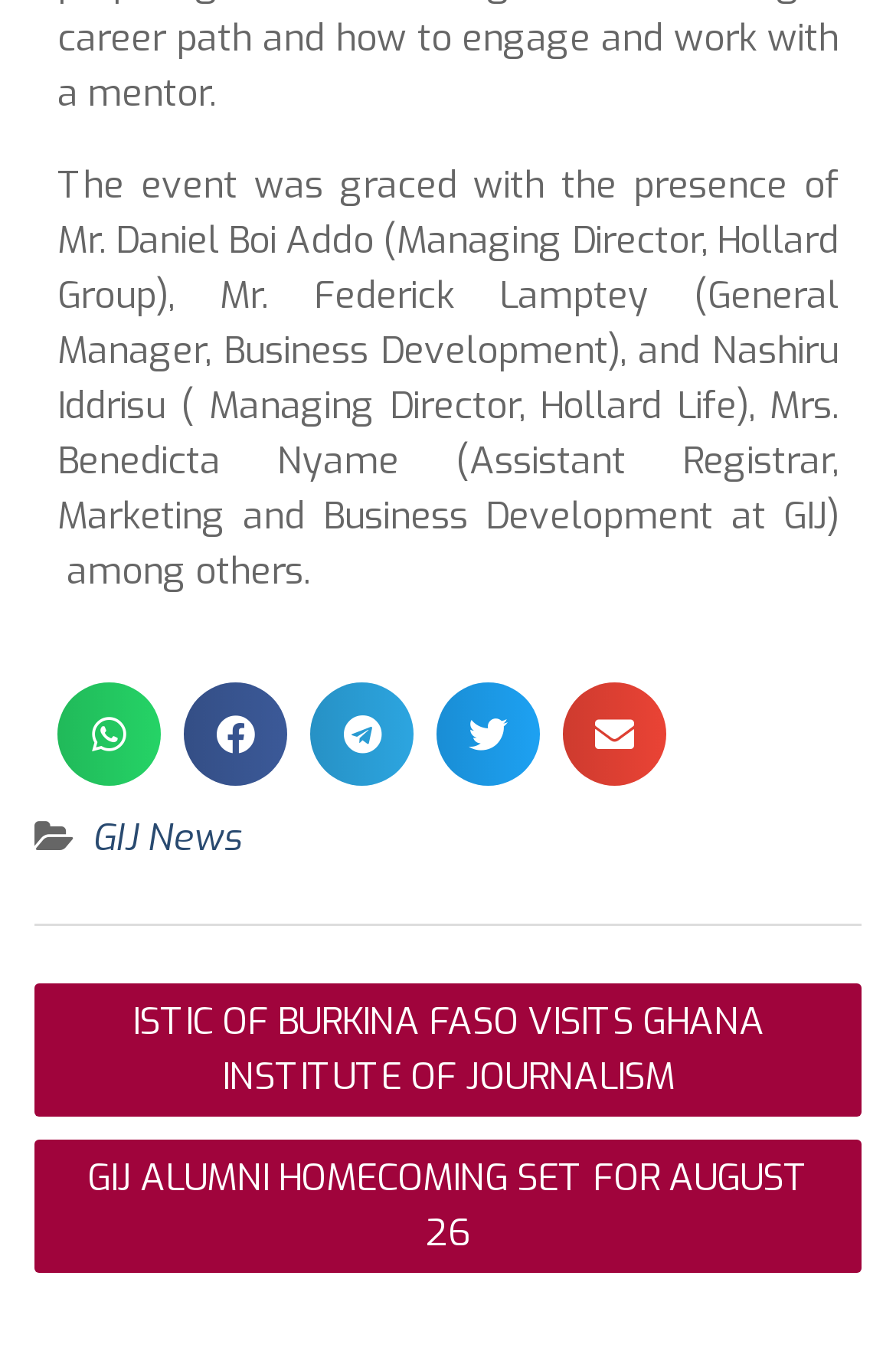Specify the bounding box coordinates of the area to click in order to follow the given instruction: "Look for gyms in Plano, TX."

None